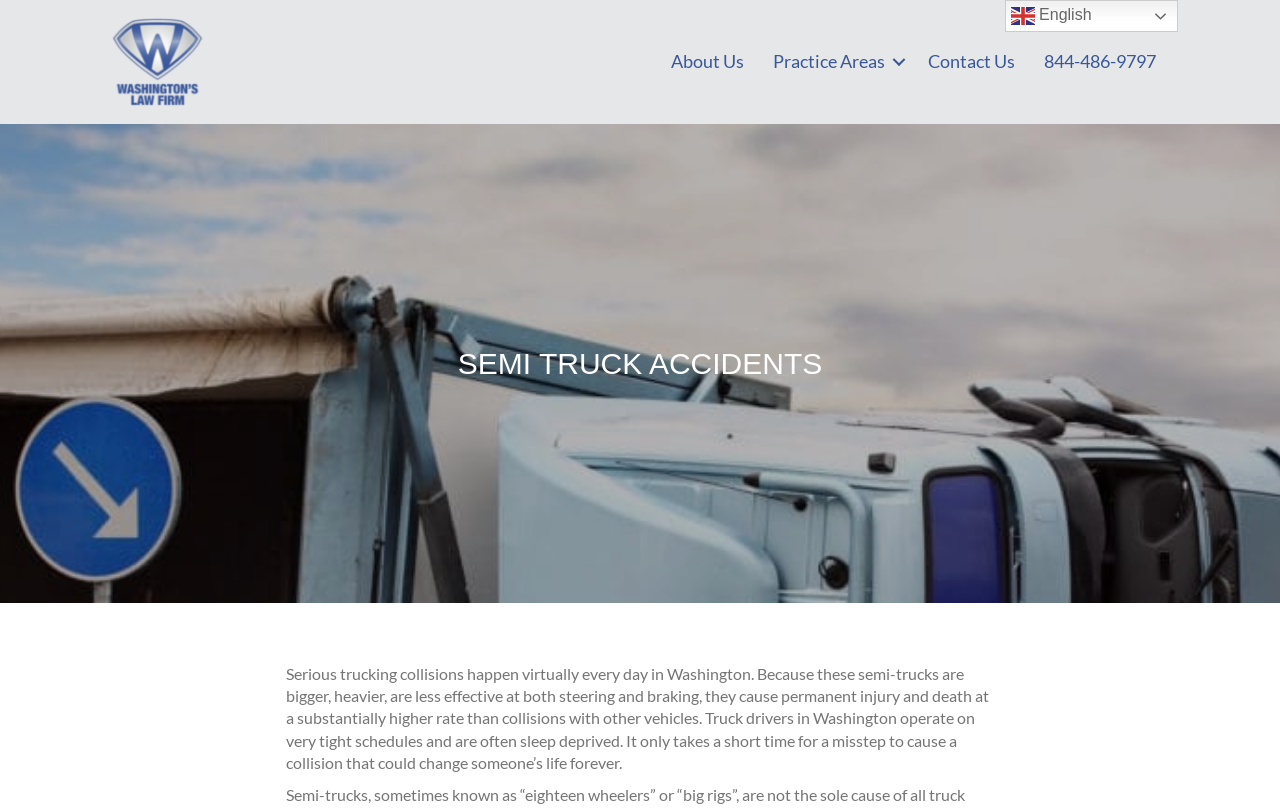Identify the bounding box for the given UI element using the description provided. Coordinates should be in the format (top-left x, top-left y, bottom-right x, bottom-right y) and must be between 0 and 1. Here is the description: Contact Us

[0.714, 0.043, 0.804, 0.109]